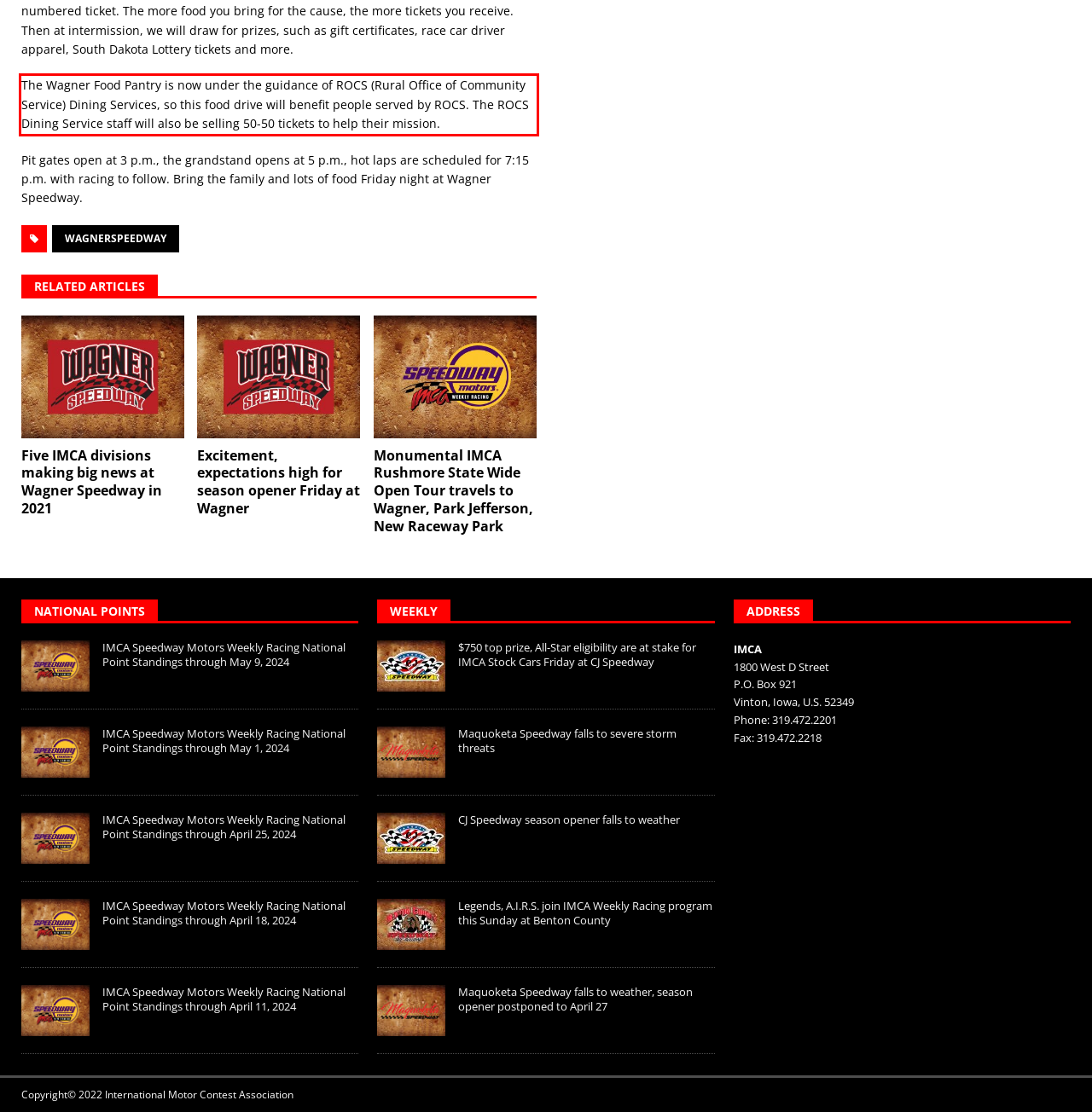Examine the screenshot of the webpage, locate the red bounding box, and perform OCR to extract the text contained within it.

The Wagner Food Pantry is now under the guidance of ROCS (Rural Office of Community Service) Dining Services, so this food drive will benefit people served by ROCS. The ROCS Dining Service staff will also be selling 50-50 tickets to help their mission.